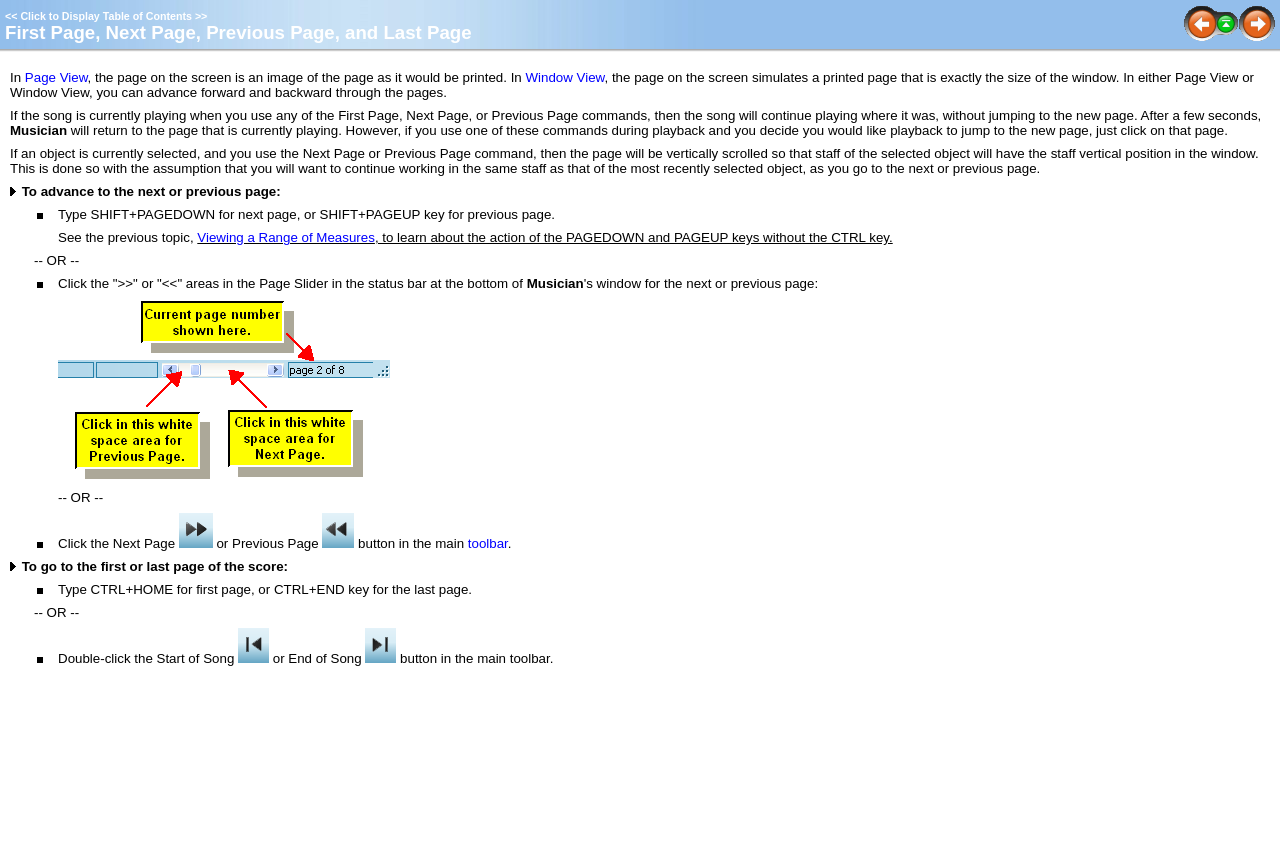Please specify the bounding box coordinates for the clickable region that will help you carry out the instruction: "Go to Next page".

[0.968, 0.034, 0.996, 0.052]